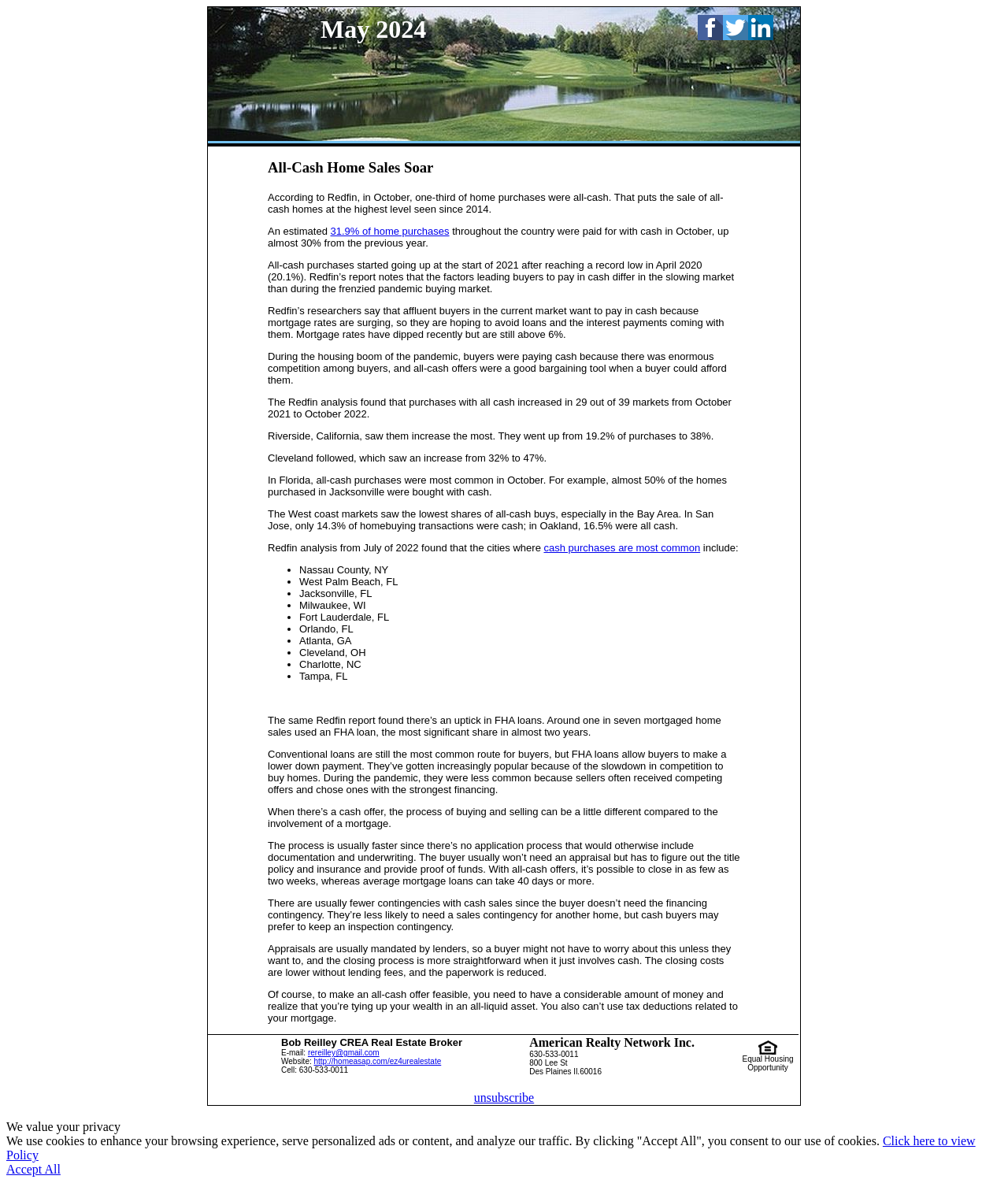Offer a detailed account of what is visible on the webpage.

This webpage appears to be a real estate news article or blog post. At the top, there is a small image, followed by a table with a single row containing a date, "May 2024". Below this, there is a larger section of text that discusses the trend of all-cash home sales, citing a report from Redfin. The article explains that all-cash purchases have increased, particularly in certain markets such as Riverside, California, and Cleveland, Ohio. It also notes that FHA loans have become more popular due to the slowdown in competition to buy homes.

The text is divided into several paragraphs, with some links and bullet points scattered throughout. There are also several images and icons, including a few social media icons and a logo for American Realty Network Inc. at the bottom of the page.

In terms of layout, the page has a simple and clean design, with a focus on presenting the text and images in a clear and readable format. The different sections of the page are separated by whitespace, making it easy to distinguish between the different elements. Overall, the page appears to be well-organized and easy to navigate.